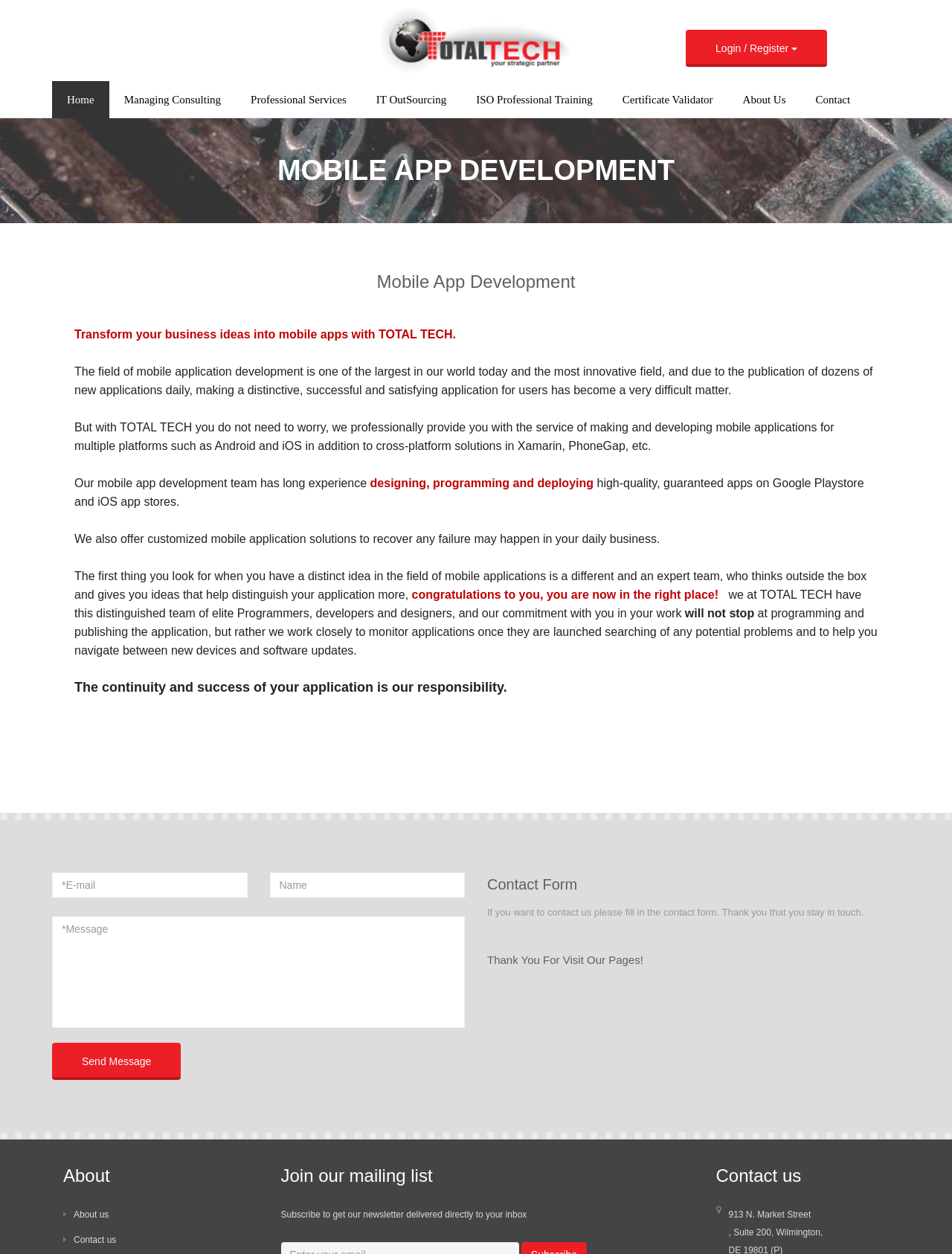Use a single word or phrase to answer the question:
What is the company name?

Total Tech